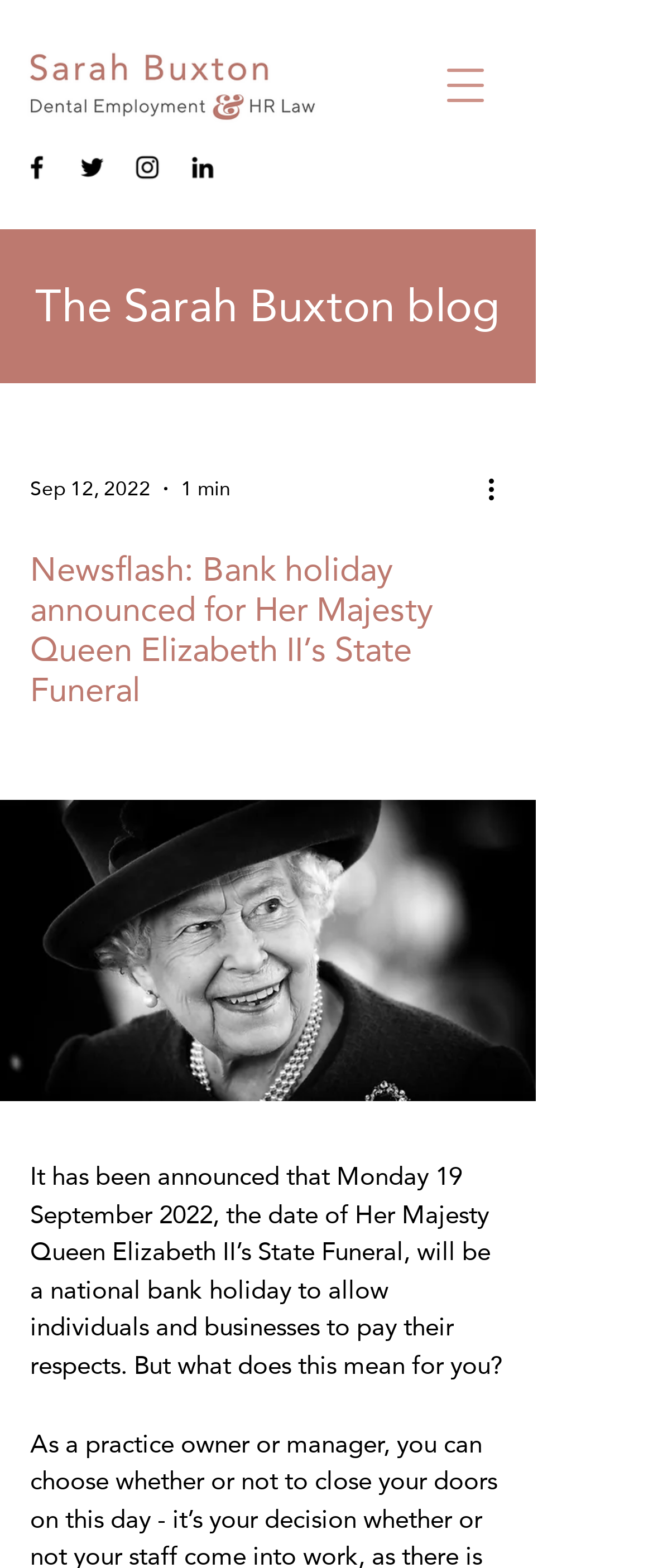Determine the bounding box coordinates for the HTML element mentioned in the following description: "aria-label="Instagram"". The coordinates should be a list of four floats ranging from 0 to 1, represented as [left, top, right, bottom].

[0.203, 0.097, 0.249, 0.116]